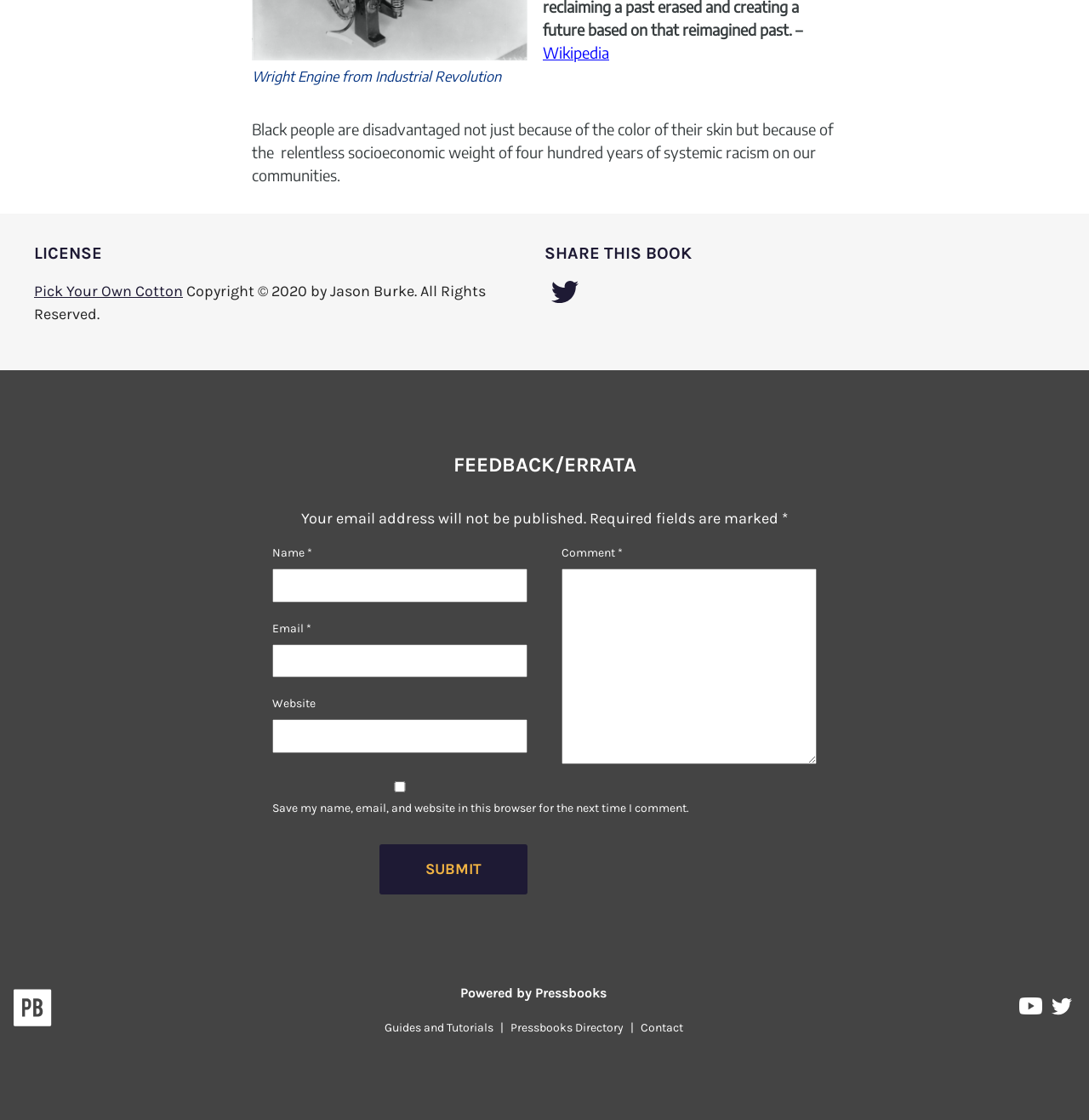Determine the bounding box coordinates of the region to click in order to accomplish the following instruction: "Click the 'SUBMIT' button". Provide the coordinates as four float numbers between 0 and 1, specifically [left, top, right, bottom].

[0.348, 0.754, 0.484, 0.799]